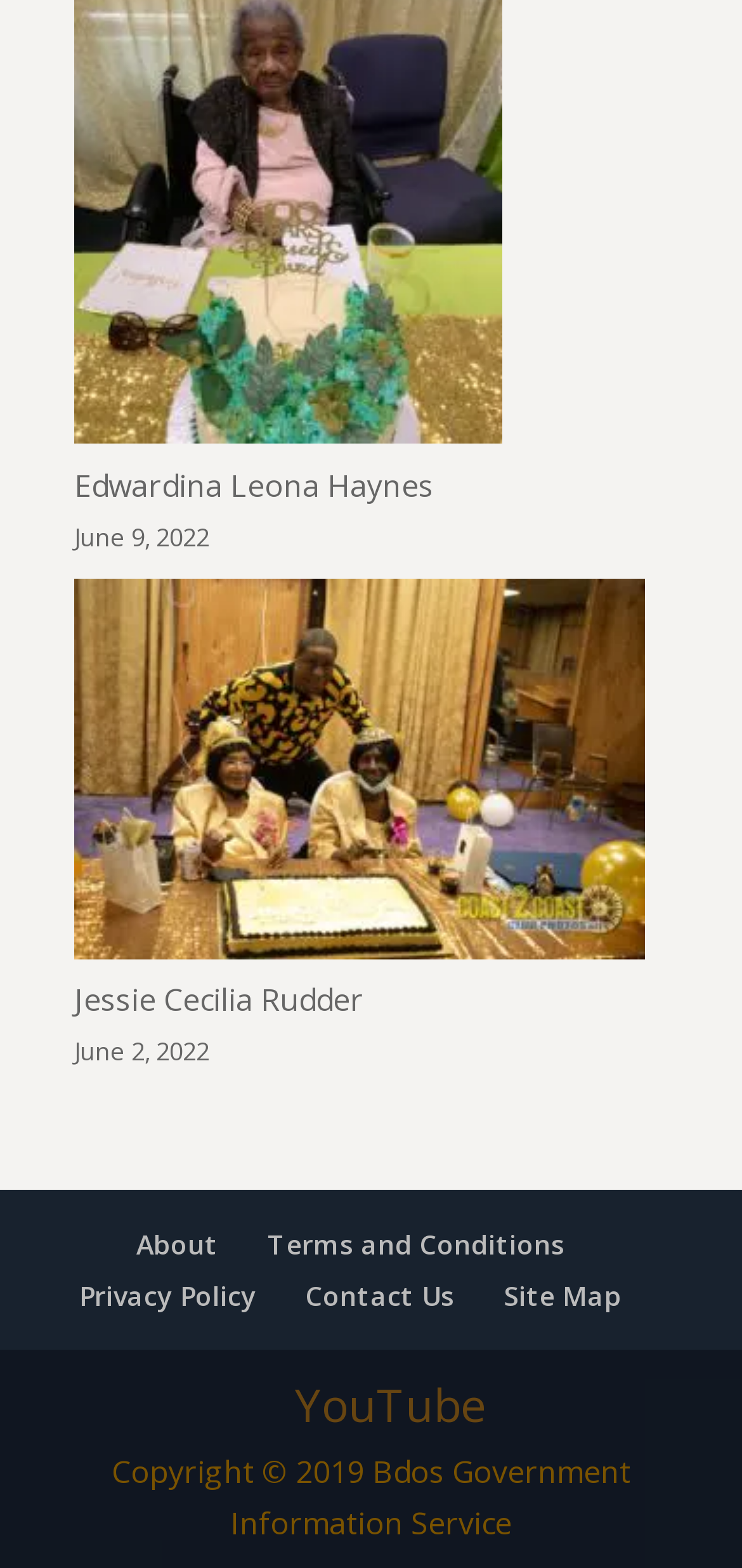Identify the bounding box for the element characterized by the following description: "Terms and Conditions".

[0.36, 0.781, 0.76, 0.804]